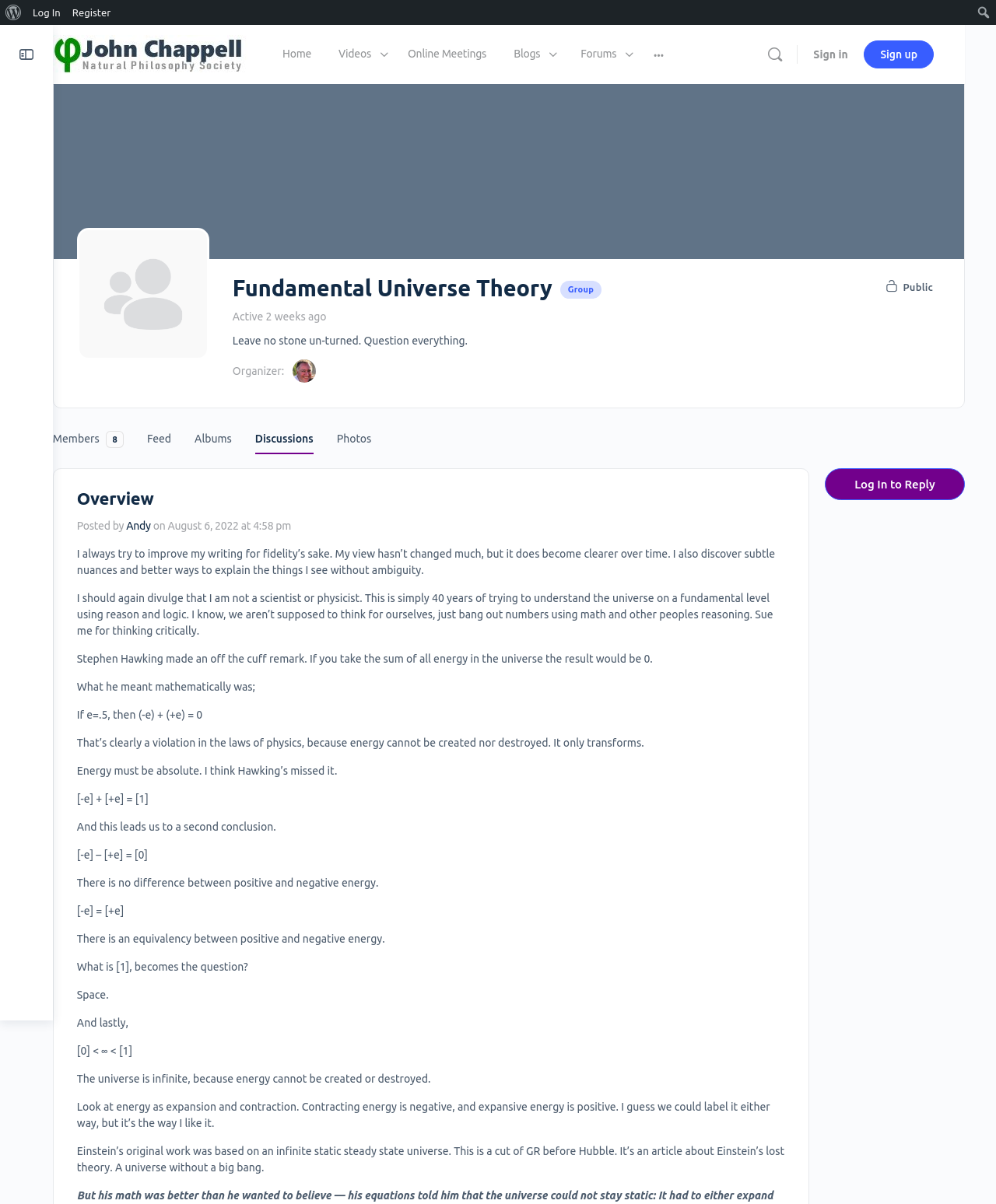Identify the bounding box coordinates of the element to click to follow this instruction: 'Search for something'. Ensure the coordinates are four float values between 0 and 1, provided as [left, top, right, bottom].

[0.976, 0.0, 1.0, 0.021]